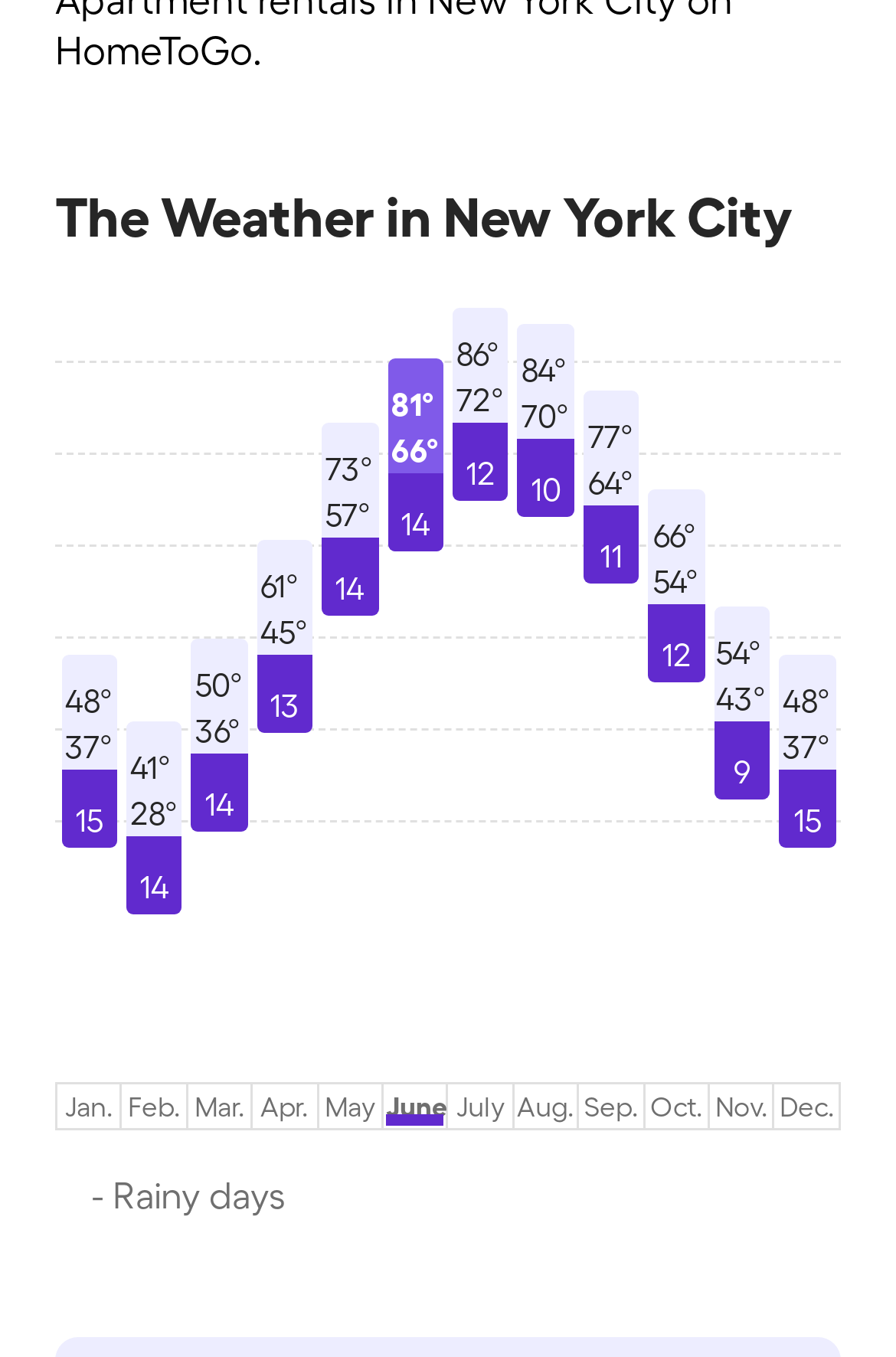What is the temperature range in the first gridcell?
Answer the question using a single word or phrase, according to the image.

48° 37°